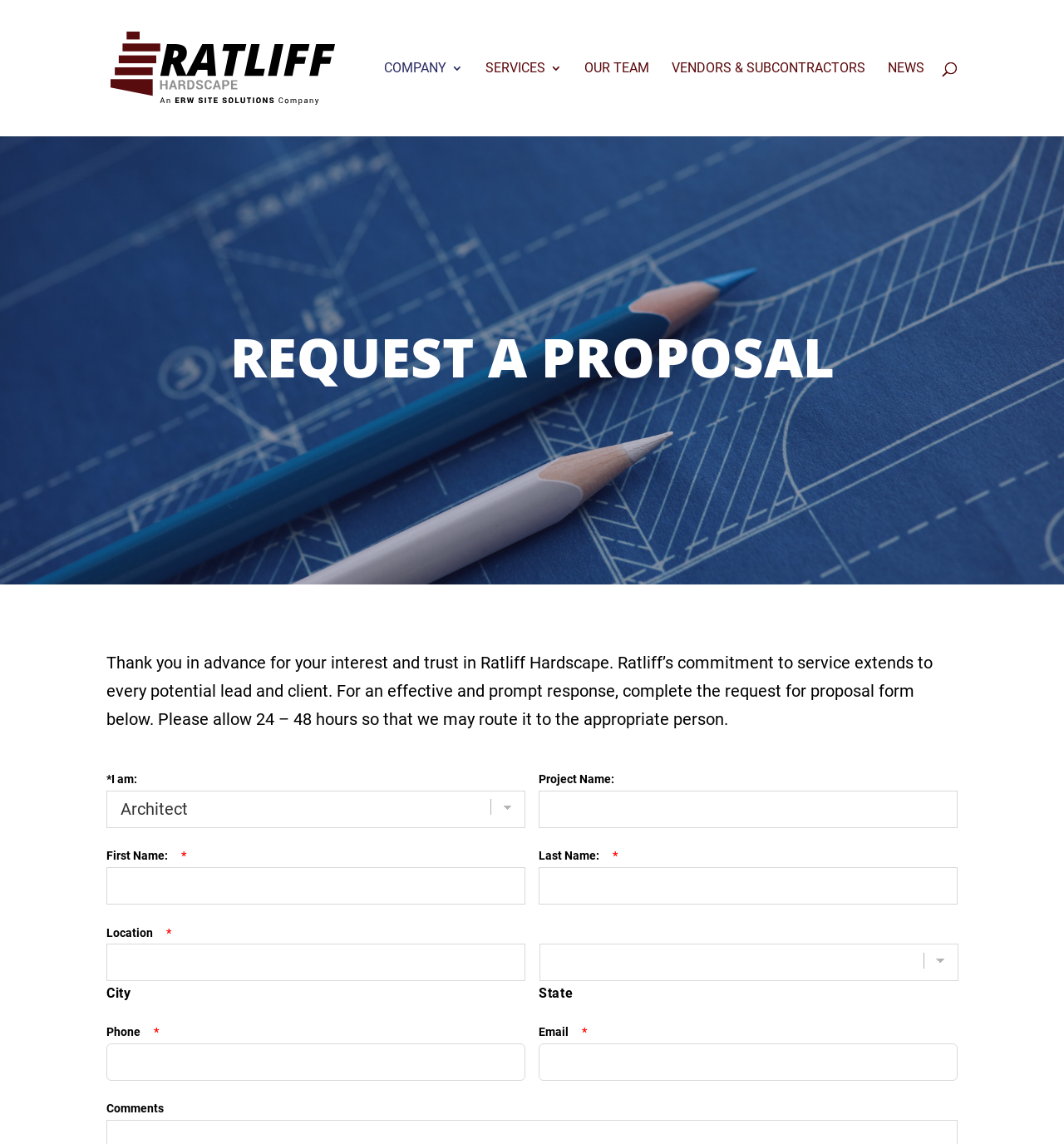Based on the image, give a detailed response to the question: What is the company name at the top left?

I looked at the top left of the webpage and saw a link with the text 'Ratliff Hardscape', which is likely the company name.